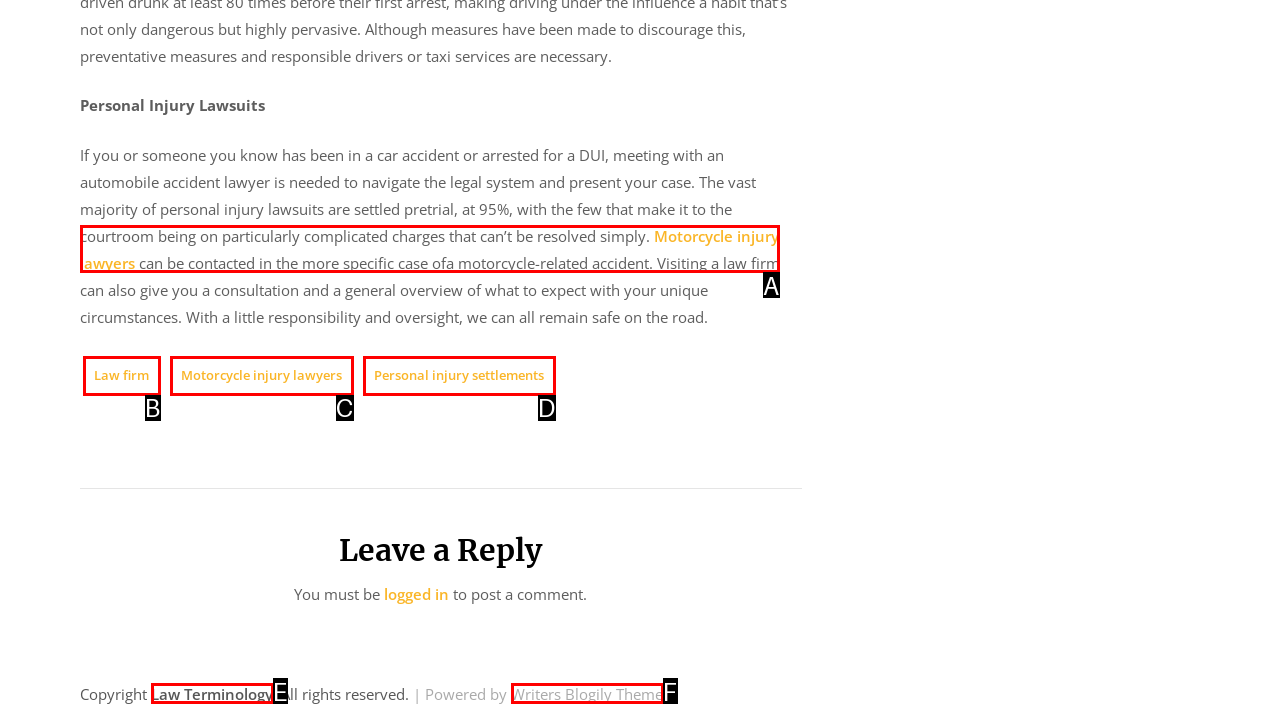Choose the letter that best represents the description: Motorcycle injury lawyers. Answer with the letter of the selected choice directly.

C